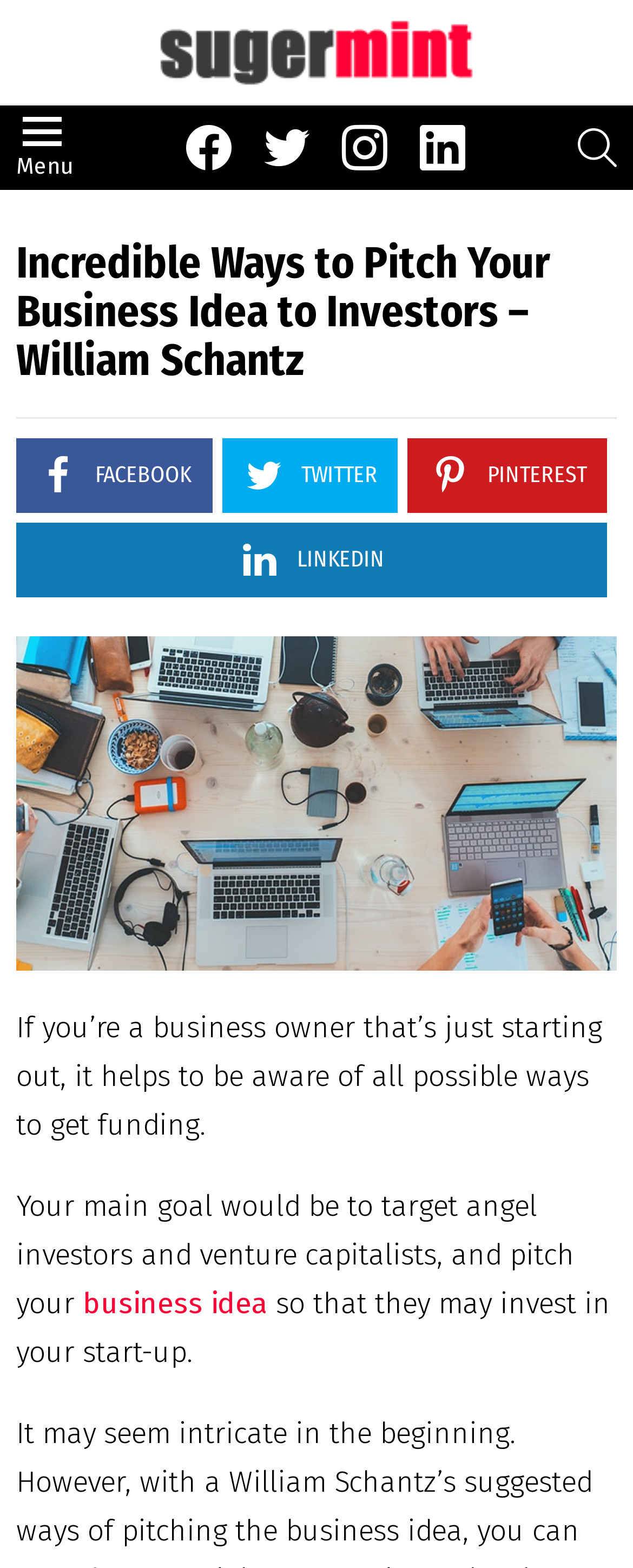Show the bounding box coordinates of the region that should be clicked to follow the instruction: "Search for something."

[0.913, 0.073, 0.974, 0.115]